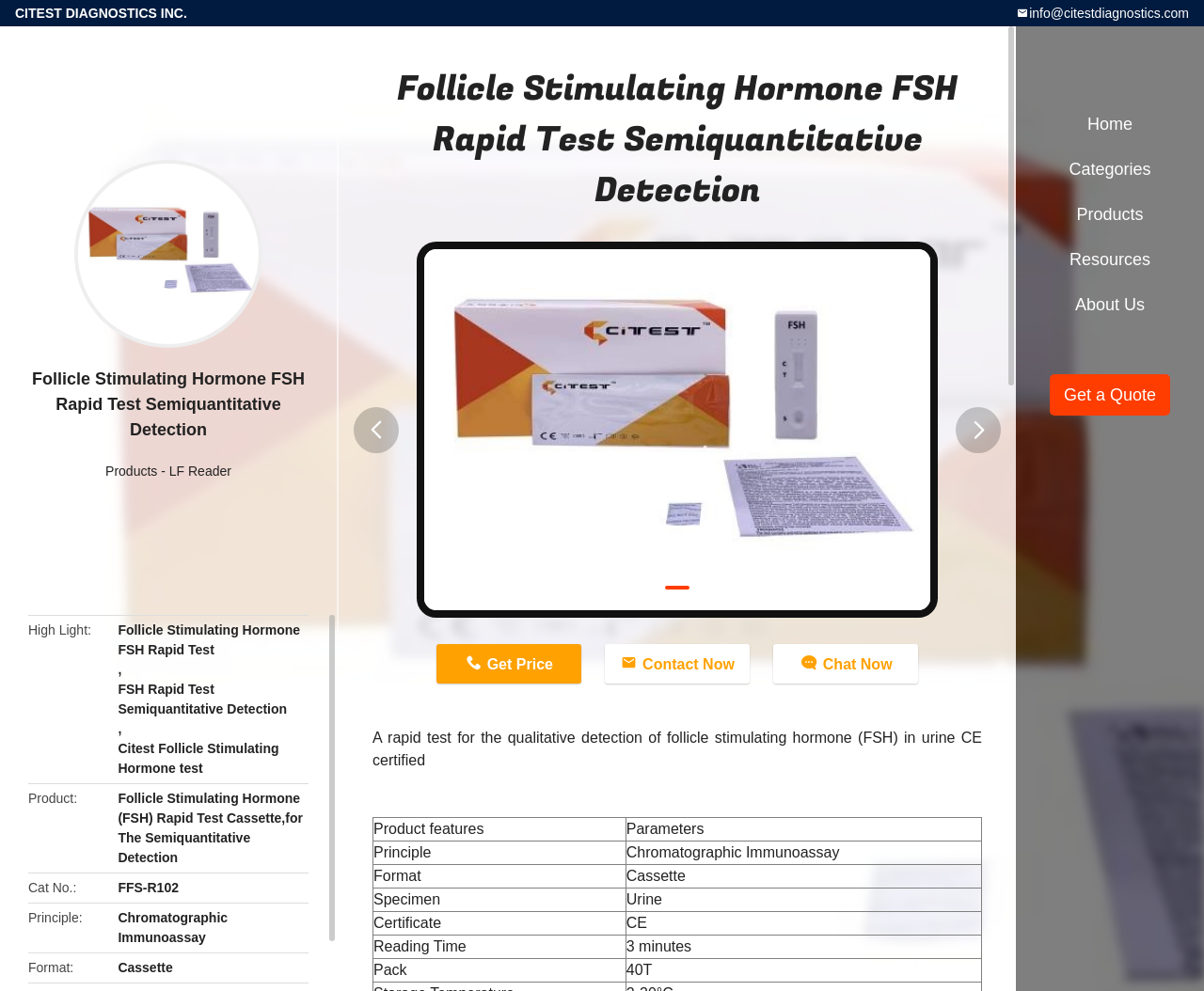Create a detailed narrative of the webpage’s visual and textual elements.

This webpage is about Follicle Stimulating Hormone (FSH) Rapid Test Semiquantitative Detection, a product from CITEST DIAGNOSTICS INC. At the top left corner, there is a company name "CITEST DIAGNOSTICS INC." and an email address "info@citestdiagnostics.com" at the top right corner. Below the company name, there is a product image. 

The main content of the webpage is divided into two sections. The left section has a heading "Follicle Stimulating Hormone FSH Rapid Test Semiquantitative Detection" and provides detailed information about the product, including its principle, format, and certificate. There is also a table with several rows, each row containing two columns, "Product features" and "Parameters", which lists the product's specifications.

The right section has several links, including "Home", "Categories", "Products", "Resources", and "About Us", which are likely navigation links to other parts of the website. Below these links, there are three buttons, "Get Price", "Contact Now", and "Chat Now", which allow users to inquire about the product. 

At the bottom of the webpage, there is a brief product description, stating that it is a rapid test for the qualitative detection of follicle stimulating hormone (FSH) in urine, and it is CE certified.